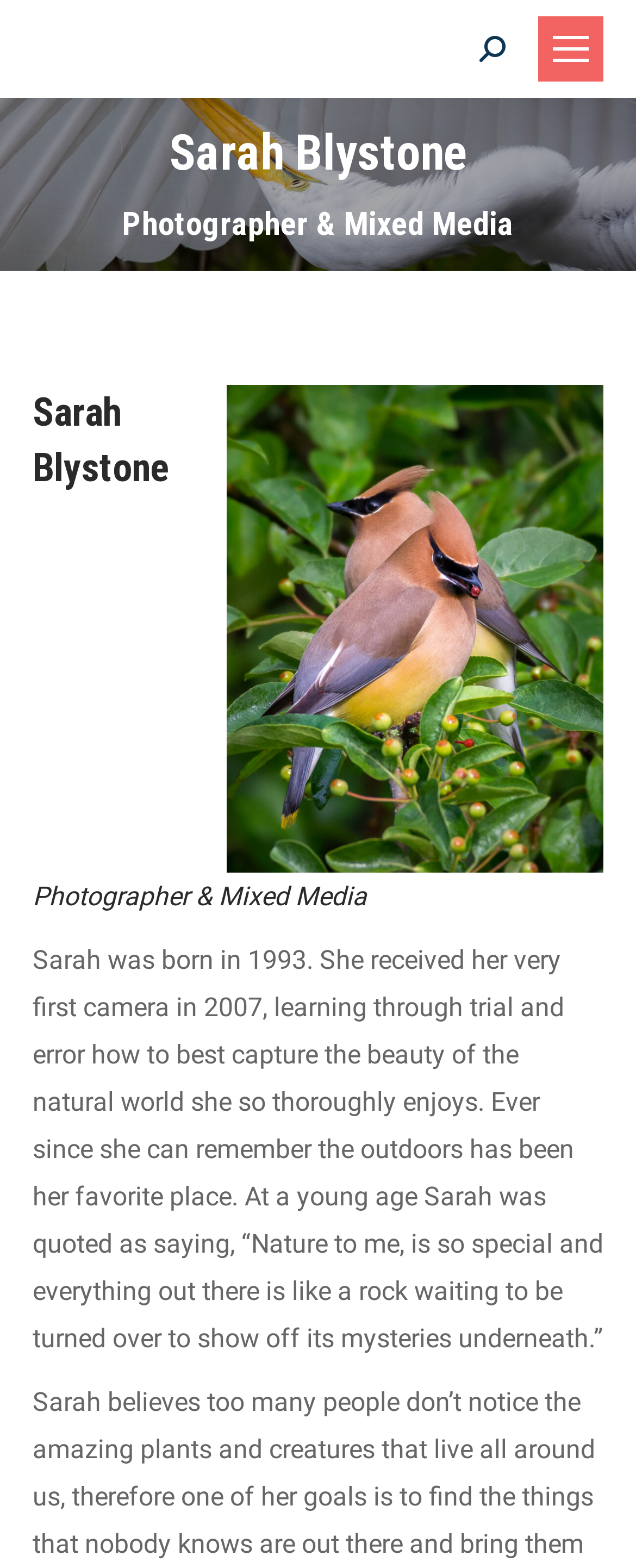What is the purpose of the 'Go to Top' link?
Answer with a single word or phrase by referring to the visual content.

To scroll to the top of the page